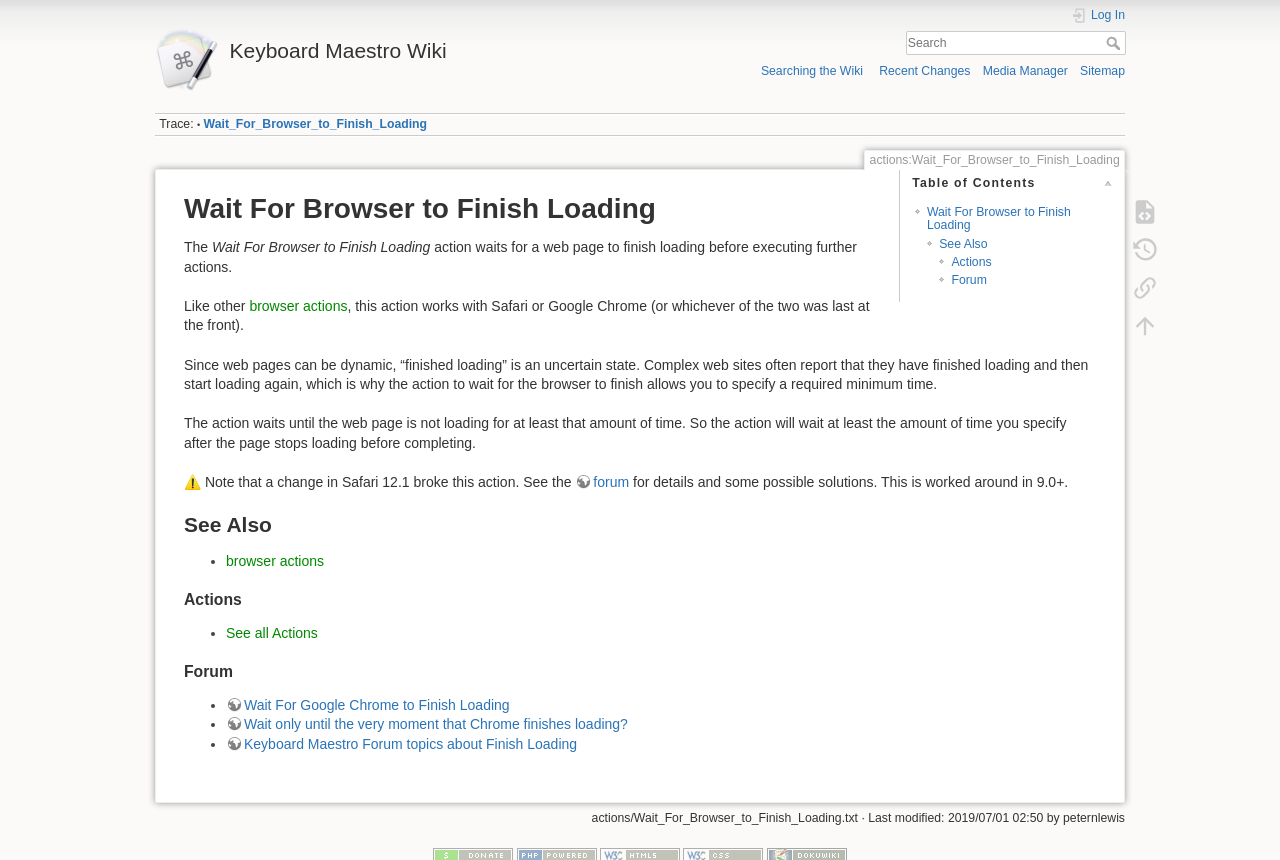Please extract the primary headline from the webpage.

Keyboard Maestro Wiki